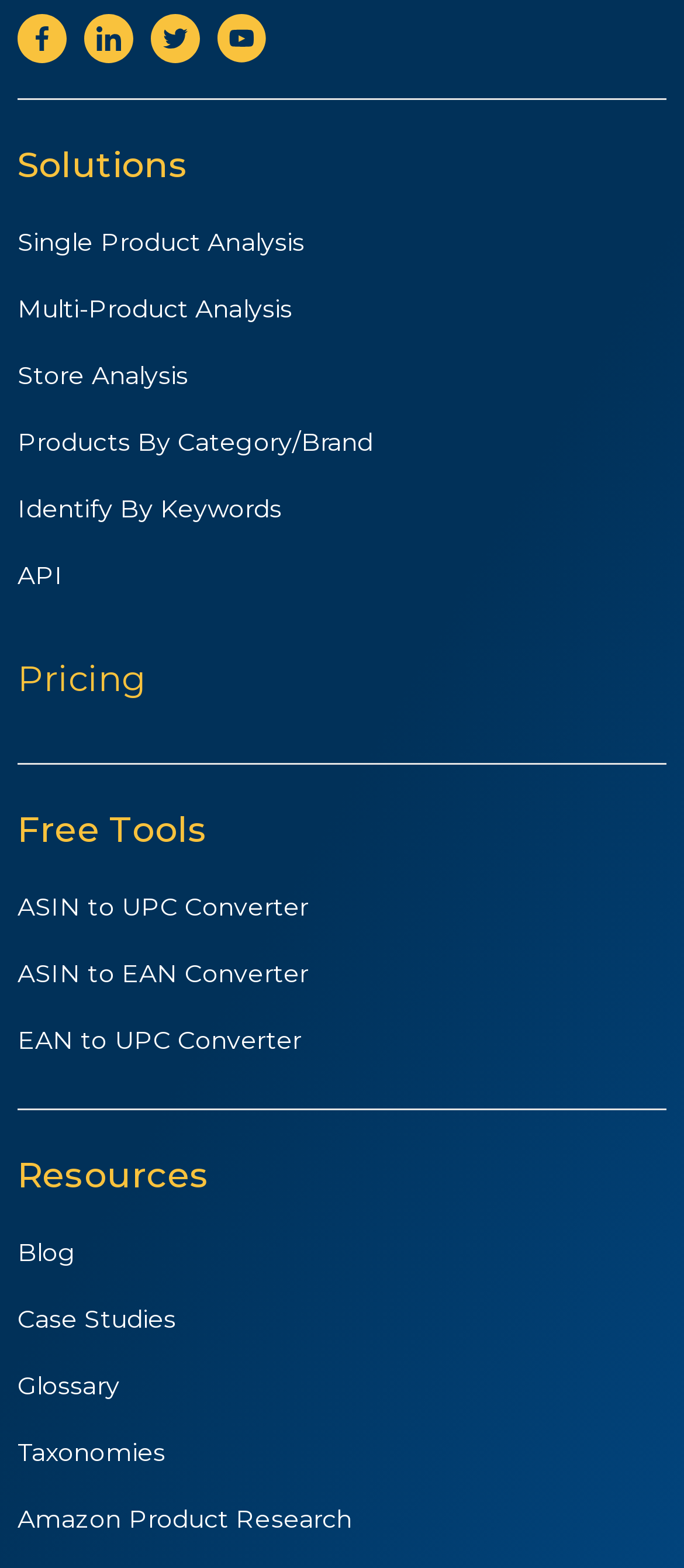Identify the bounding box coordinates of the clickable section necessary to follow the following instruction: "View 2023 Courage To Write Grants". The coordinates should be presented as four float numbers from 0 to 1, i.e., [left, top, right, bottom].

None